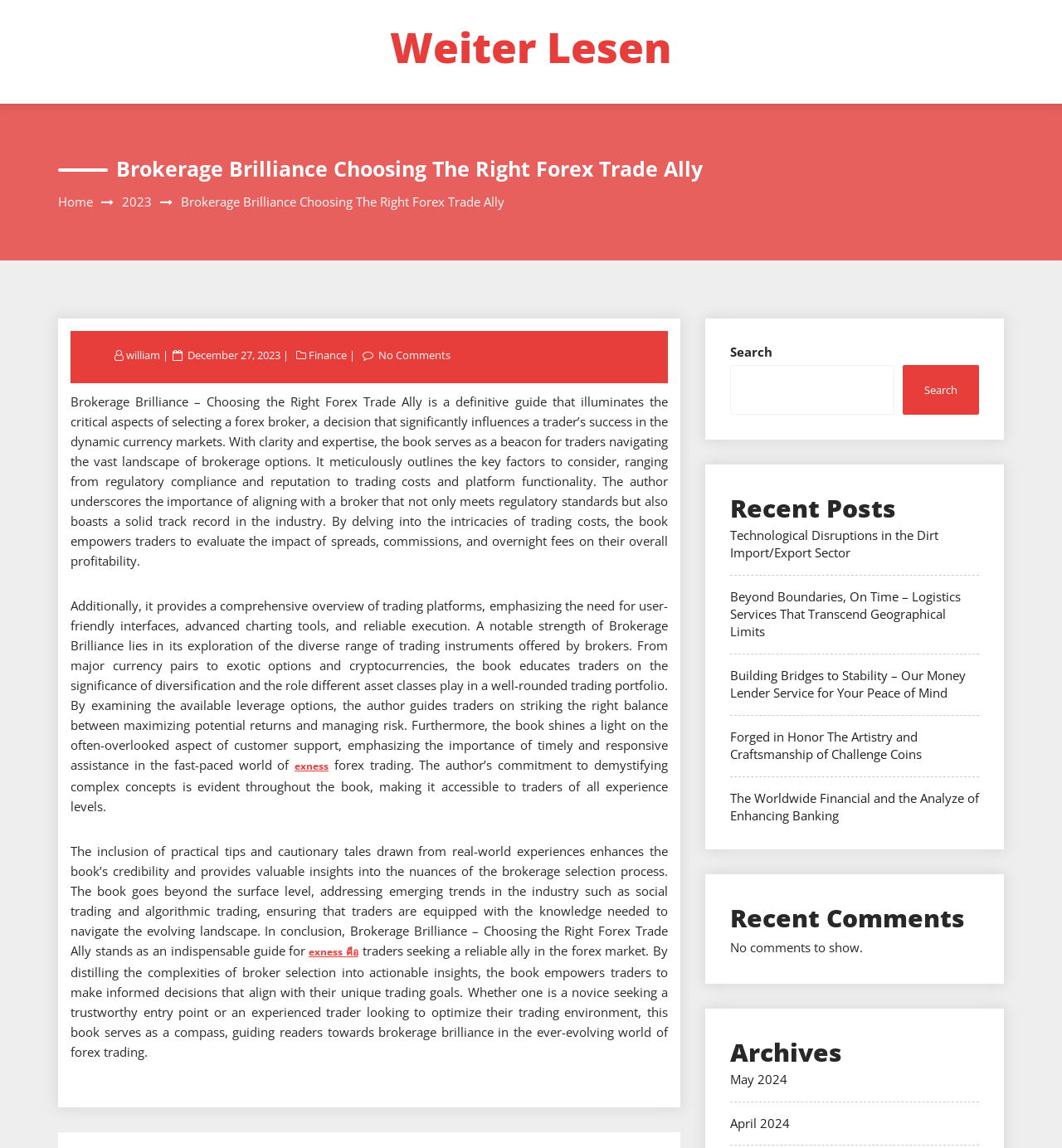What type of posts are listed under 'Recent Posts'?
Give a single word or phrase answer based on the content of the image.

Various articles